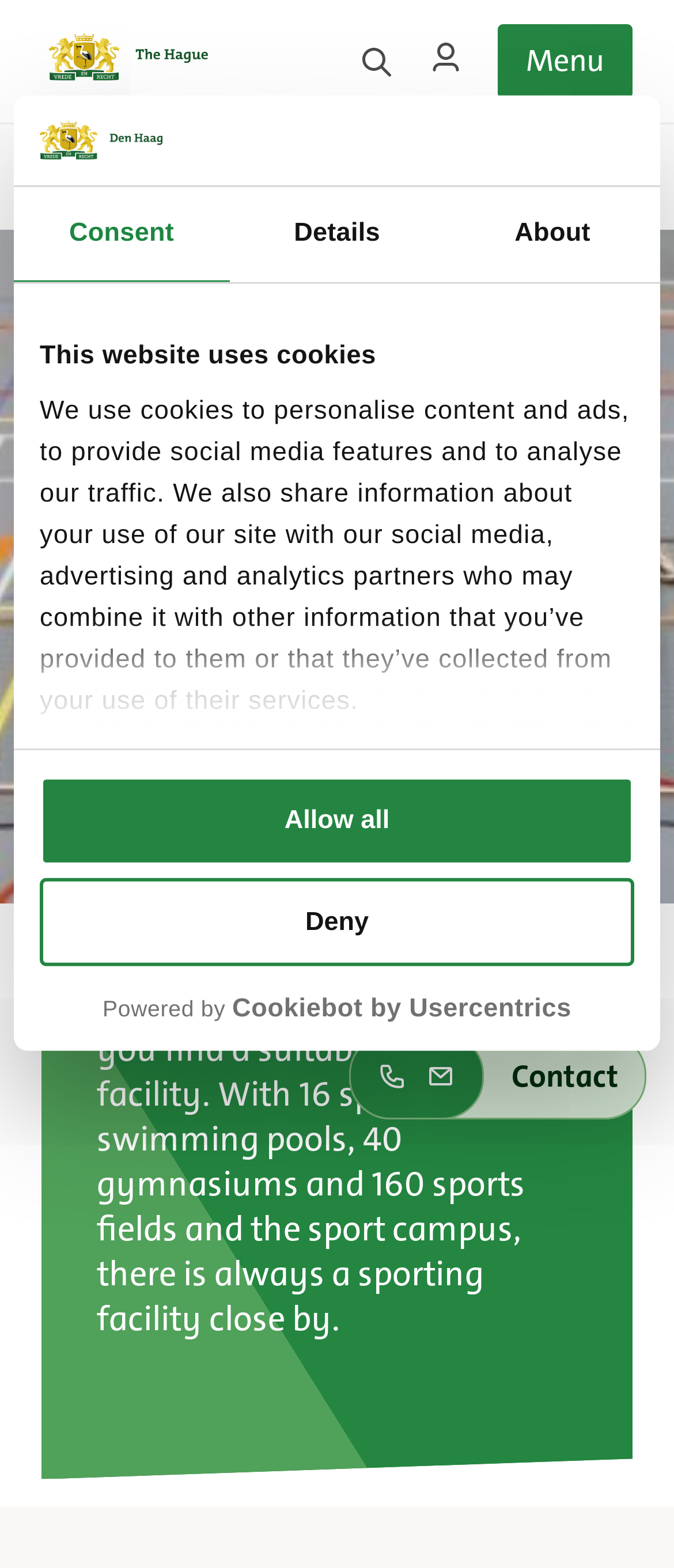Determine the bounding box coordinates of the area to click in order to meet this instruction: "Click the search button".

[0.533, 0.028, 0.585, 0.05]